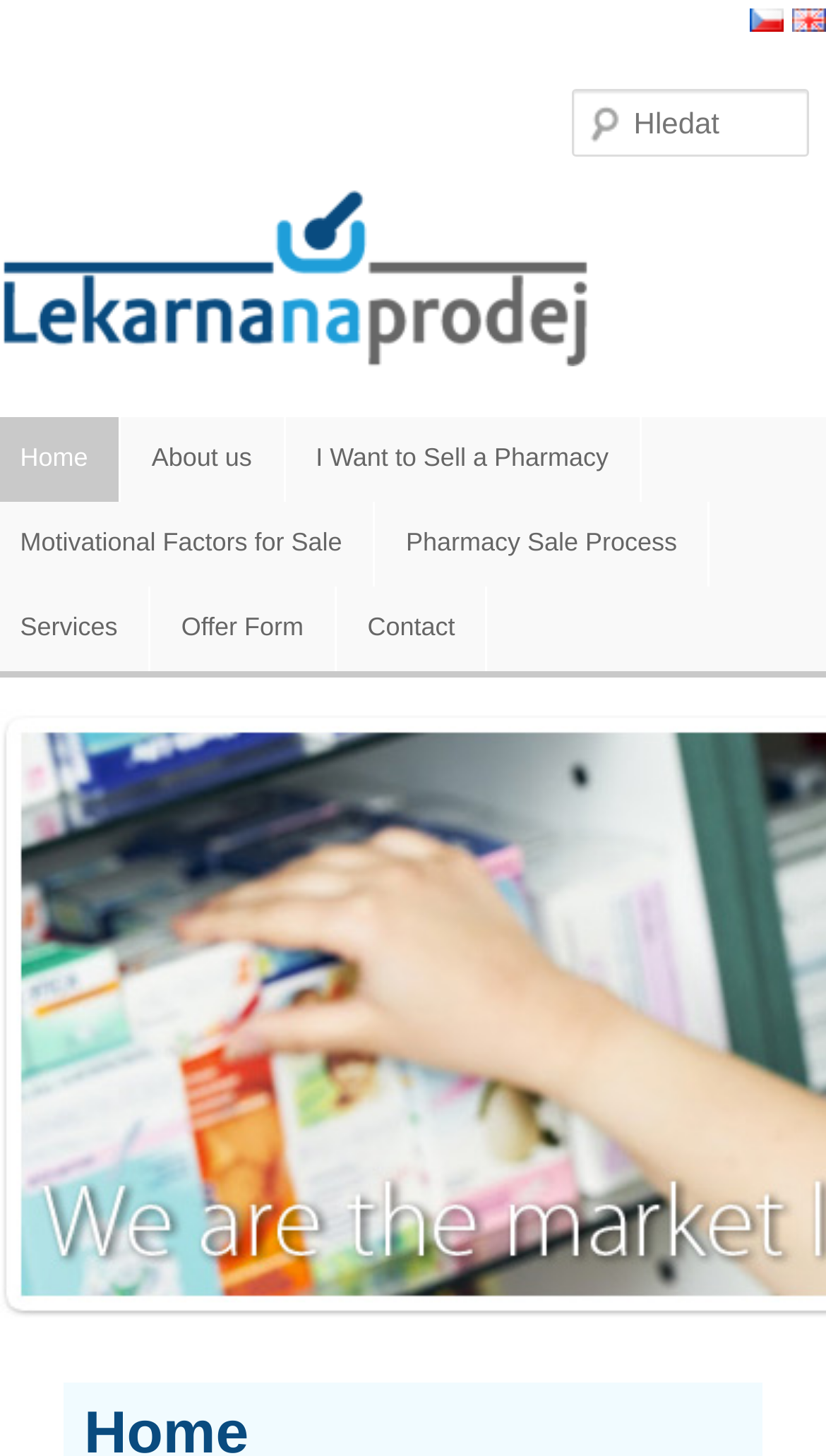Provide the bounding box coordinates of the UI element this sentence describes: "Contact".

[0.407, 0.403, 0.588, 0.461]